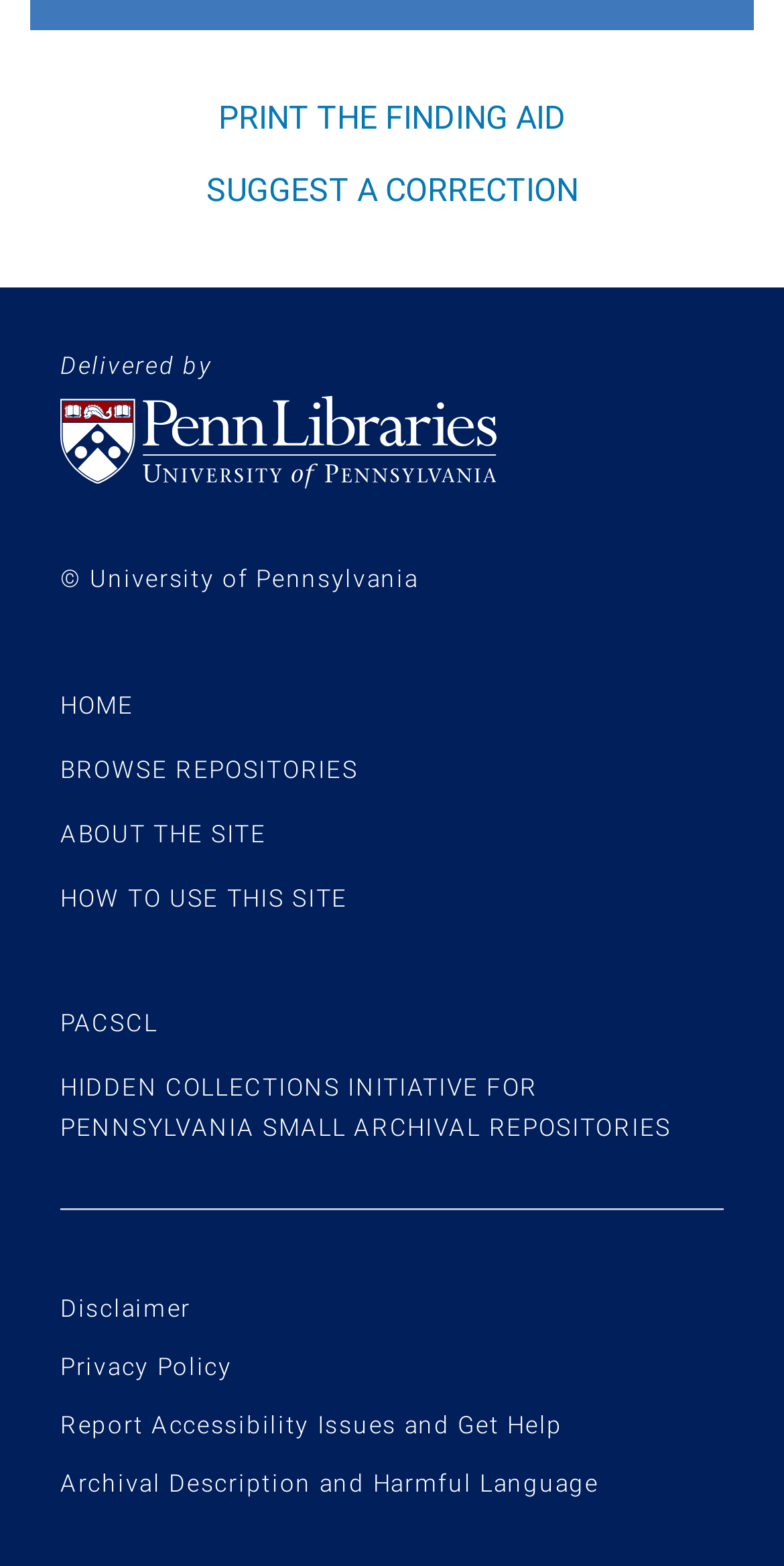What is the purpose of the button?
Please provide a detailed answer to the question.

The button with the text 'PRINT THE FINDING AID' is located at the top of the page, indicating that its purpose is to print the finding aid.